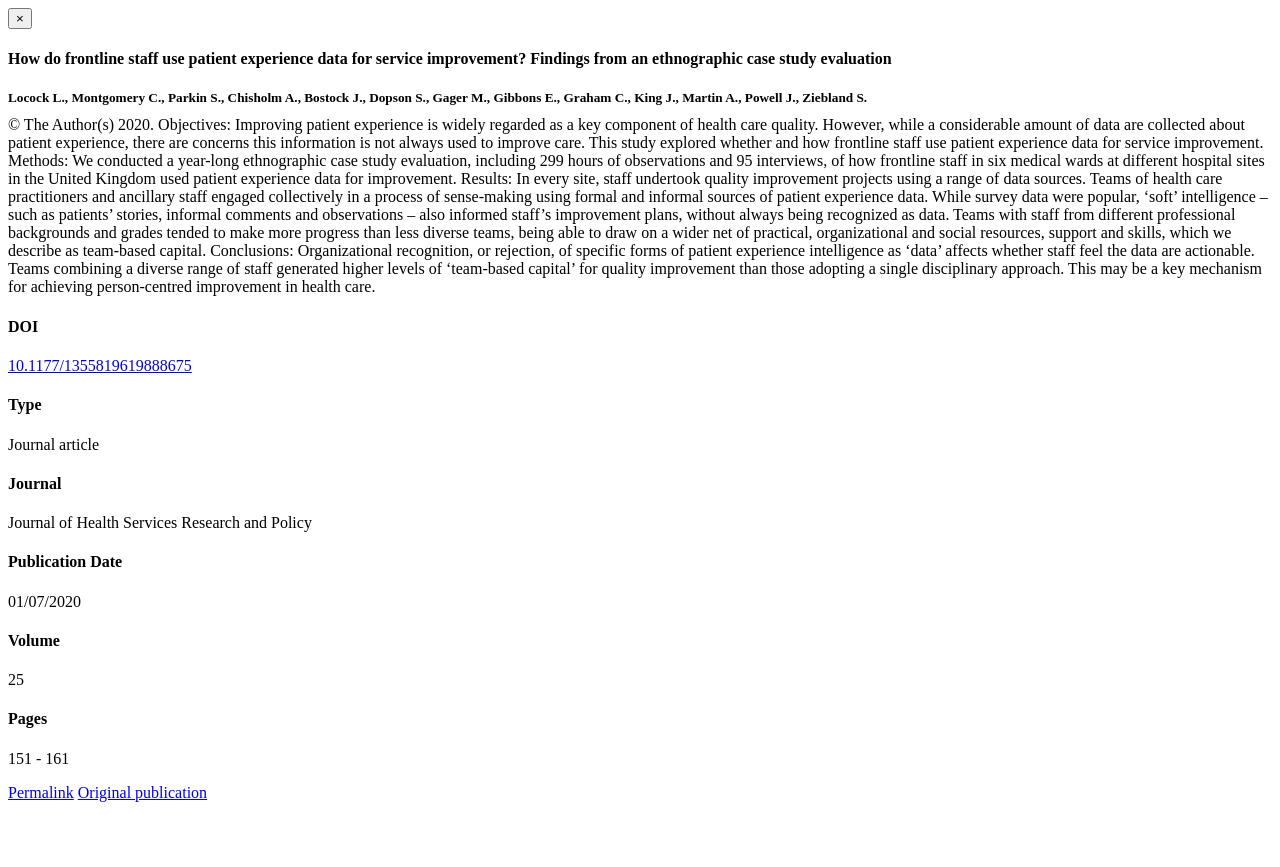What is the name of the journal?
Please answer the question with a detailed response using the information from the screenshot.

The name of the journal is 'Journal of Health Services Research and Policy', which is mentioned in the article's metadata, specifically in the 'Journal' section.